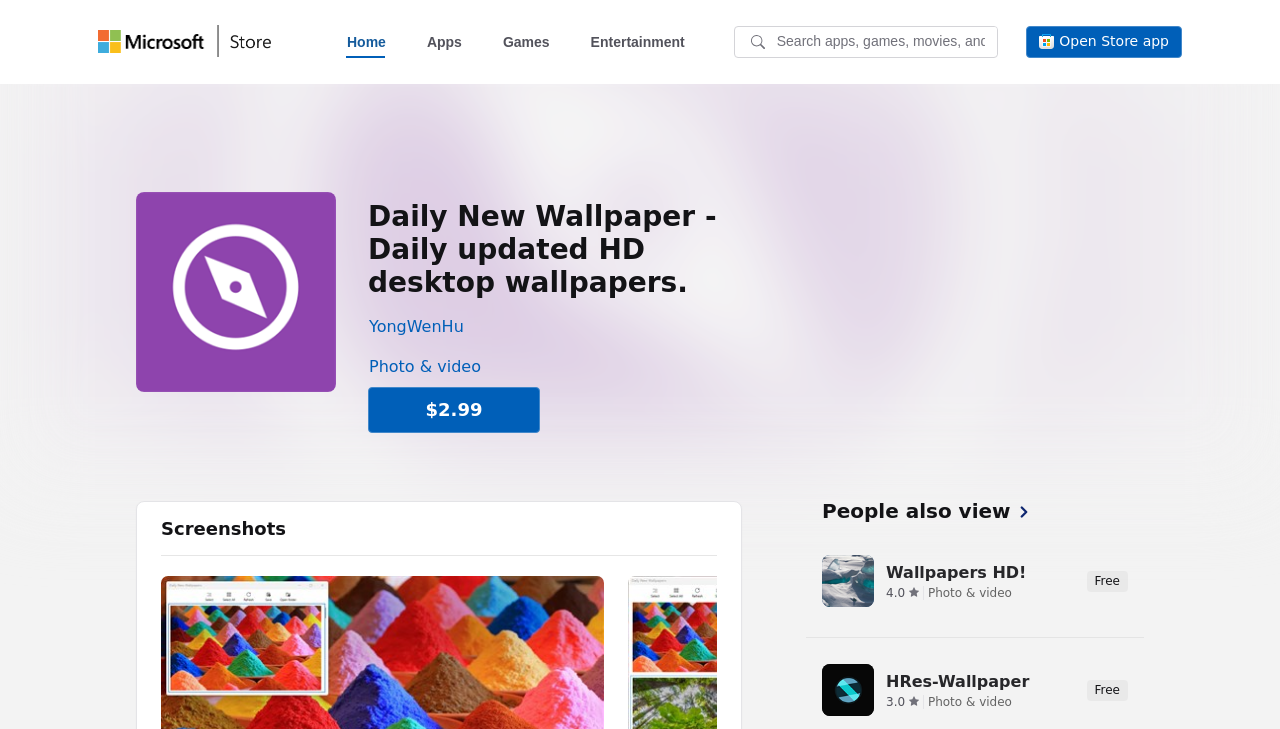Locate the bounding box coordinates of the clickable element to fulfill the following instruction: "Purchase Daily New Wallpaper". Provide the coordinates as four float numbers between 0 and 1 in the format [left, top, right, bottom].

[0.288, 0.531, 0.422, 0.594]